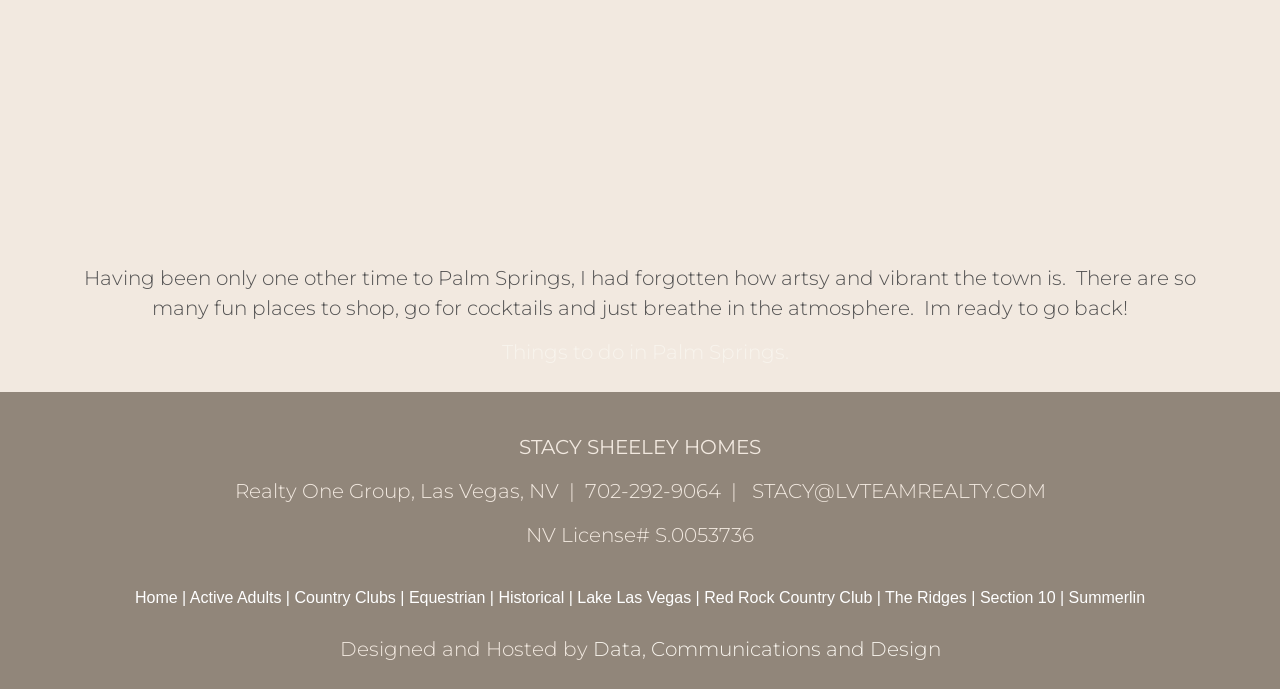Please indicate the bounding box coordinates for the clickable area to complete the following task: "Check the 'Solaveil ST-100' link". The coordinates should be specified as four float numbers between 0 and 1, i.e., [left, top, right, bottom].

None